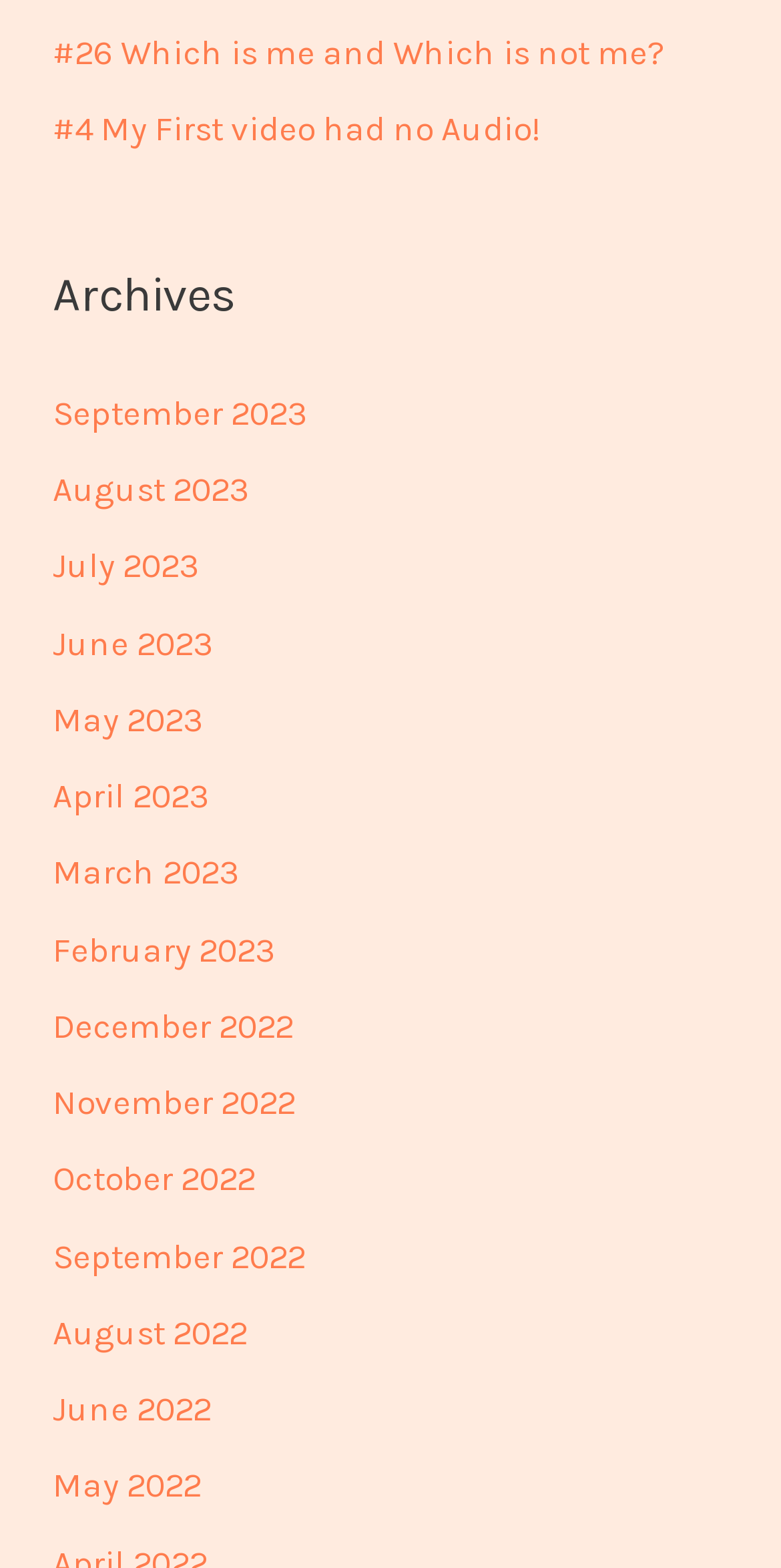Kindly determine the bounding box coordinates for the area that needs to be clicked to execute this instruction: "view archives".

[0.067, 0.165, 0.933, 0.211]